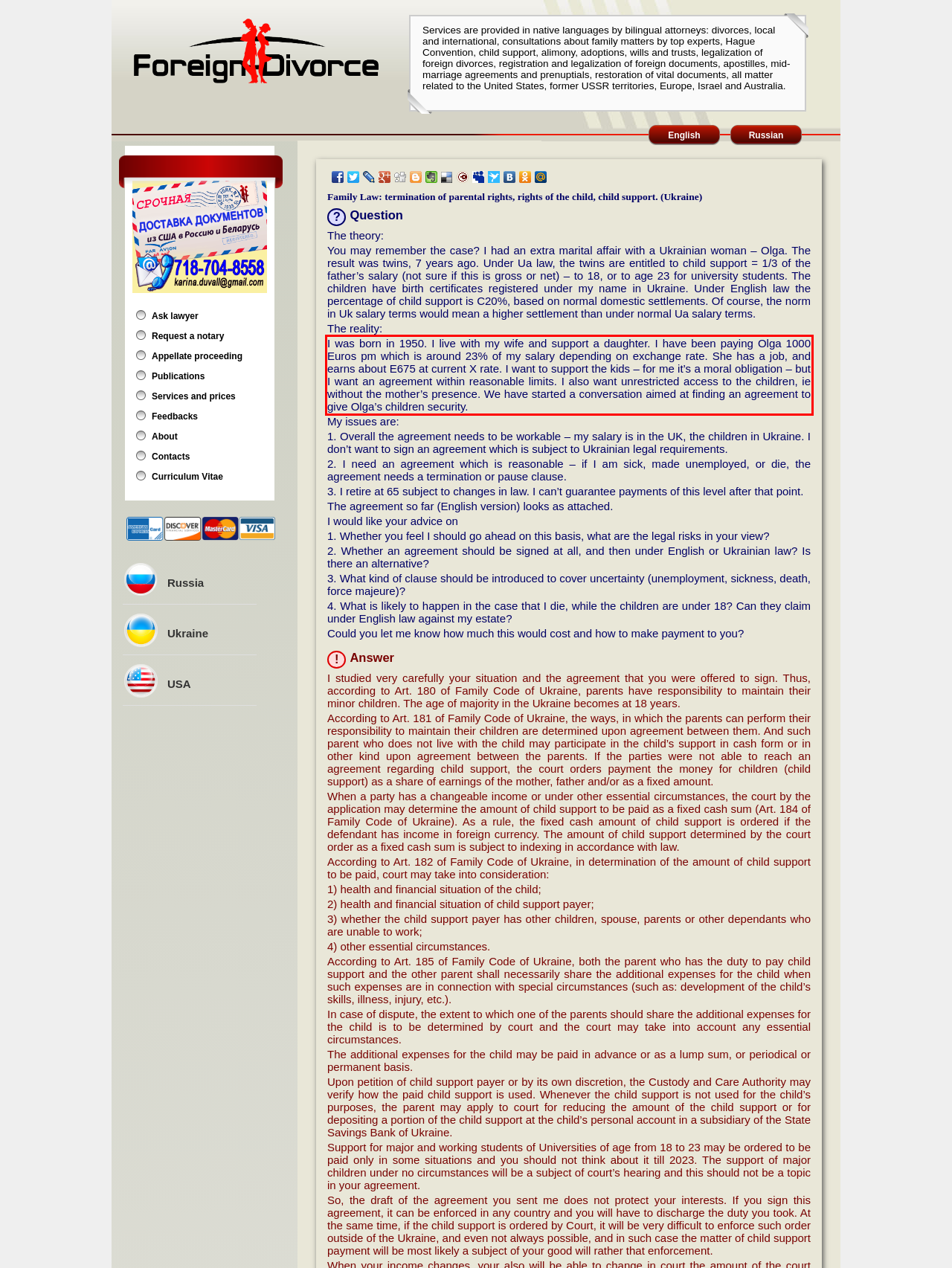Observe the screenshot of the webpage, locate the red bounding box, and extract the text content within it.

I was born in 1950. I live with my wife and support a daughter. I have been paying Olga 1000 Euros pm which is around 23% of my salary depending on exchange rate. She has a job, and earns about E675 at current X rate. I want to support the kids – for me it’s a moral obligation – but I want an agreement within reasonable limits. I also want unrestricted access to the children, ie without the mother’s presence. We have started a conversation aimed at finding an agreement to give Olga’s children security.